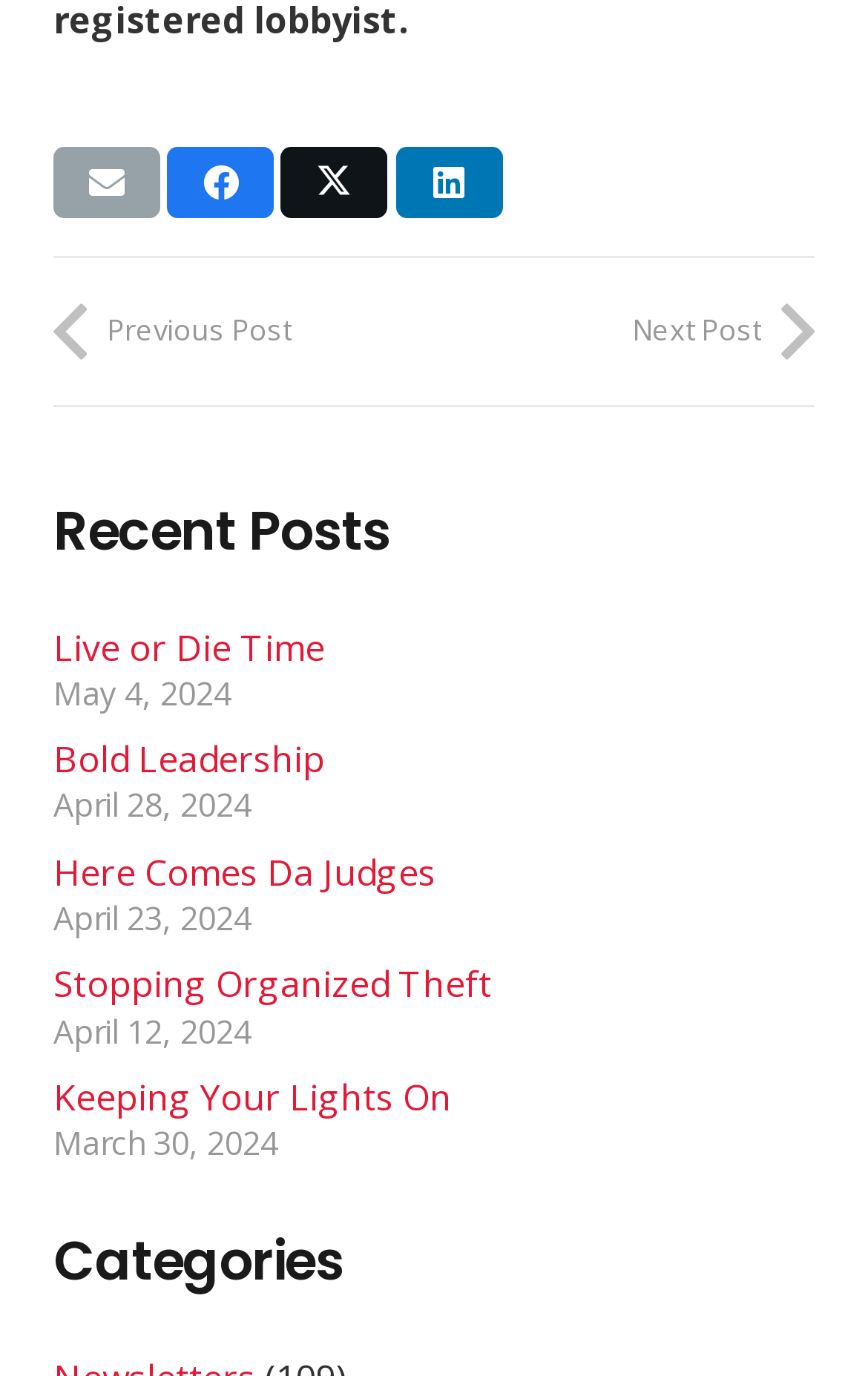How many recent posts are listed?
Please respond to the question with as much detail as possible.

I counted the number of links under the 'Recent Posts' heading, and there are 8 links with titles and dates.